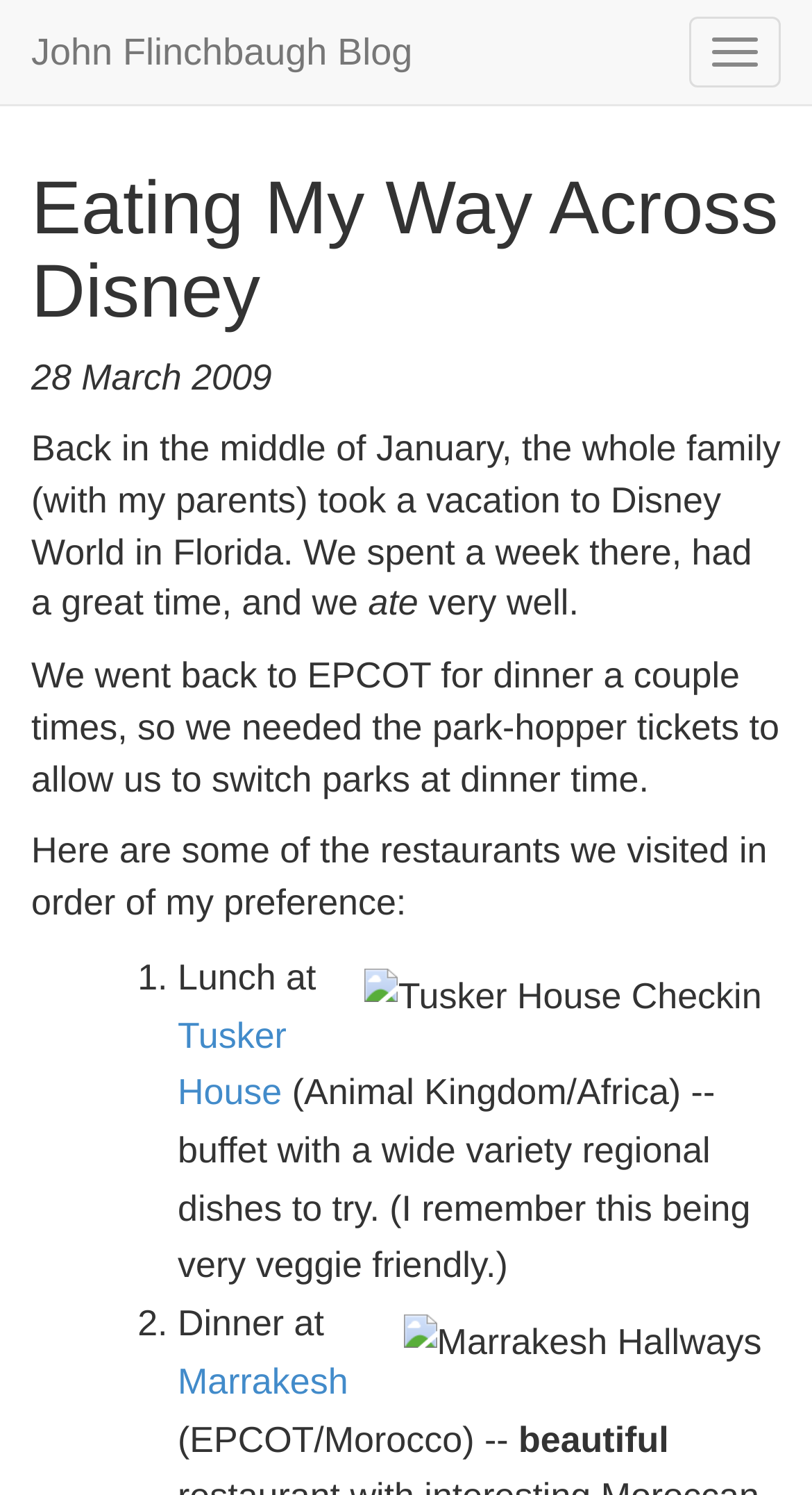Use a single word or phrase to answer the question: 
What is the name of the first restaurant mentioned?

Tusker House